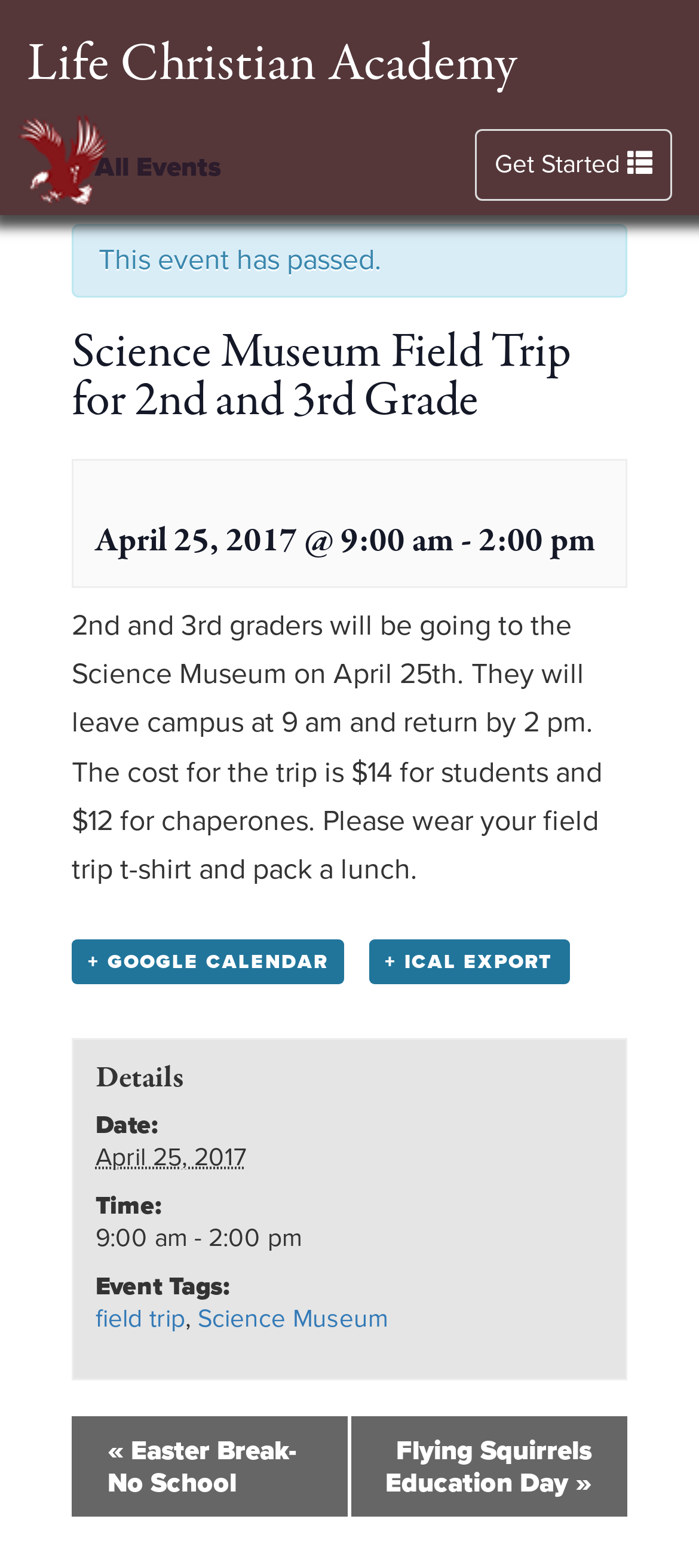Respond with a single word or phrase:
What is the event date?

April 25, 2017